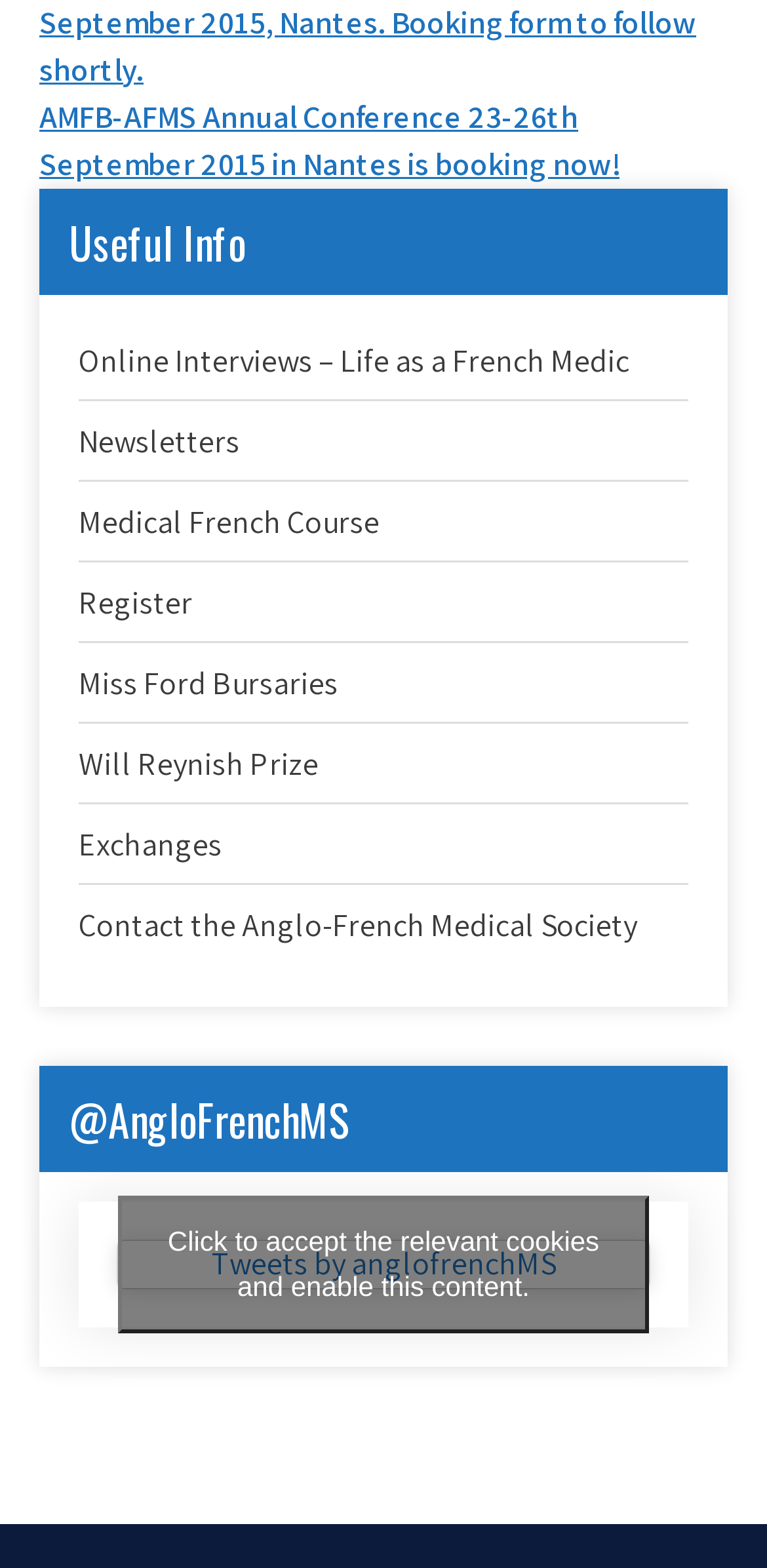Carefully examine the image and provide an in-depth answer to the question: How many links are available under 'Useful Info'?

Under the heading 'Useful Info', there are 7 links available, namely 'Online Interviews – Life as a French Medic', 'Newsletters', 'Medical French Course', 'Register', 'Miss Ford Bursaries', 'Will Reynish Prize', and 'Exchanges'.